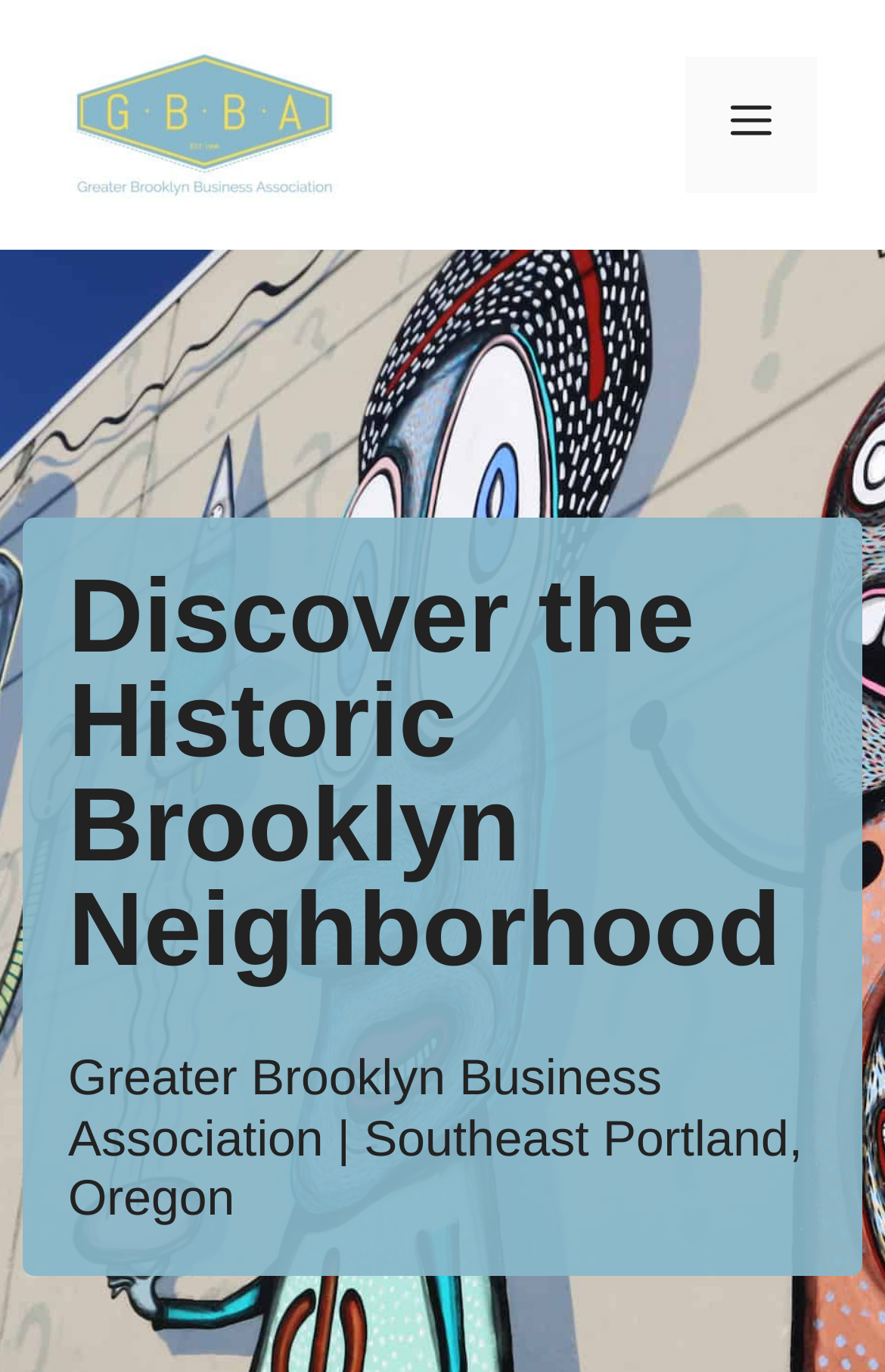Please give a succinct answer using a single word or phrase:
How many headings are on the webpage?

2